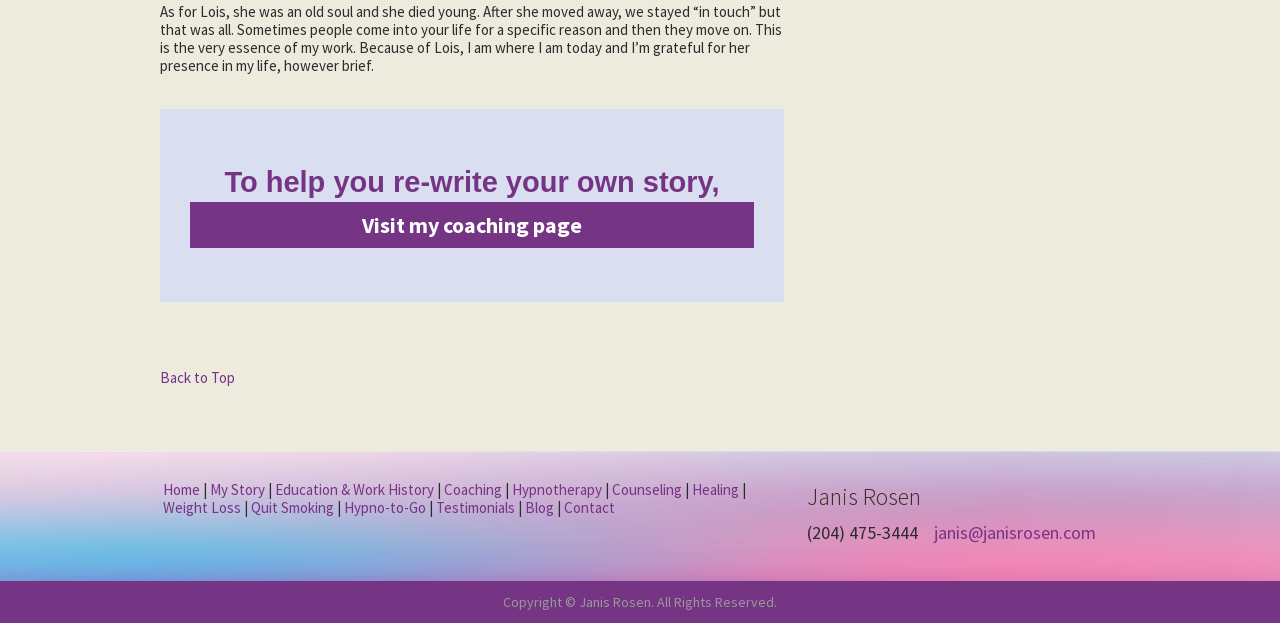Determine the bounding box for the described UI element: "Bord Gáis Energy".

None